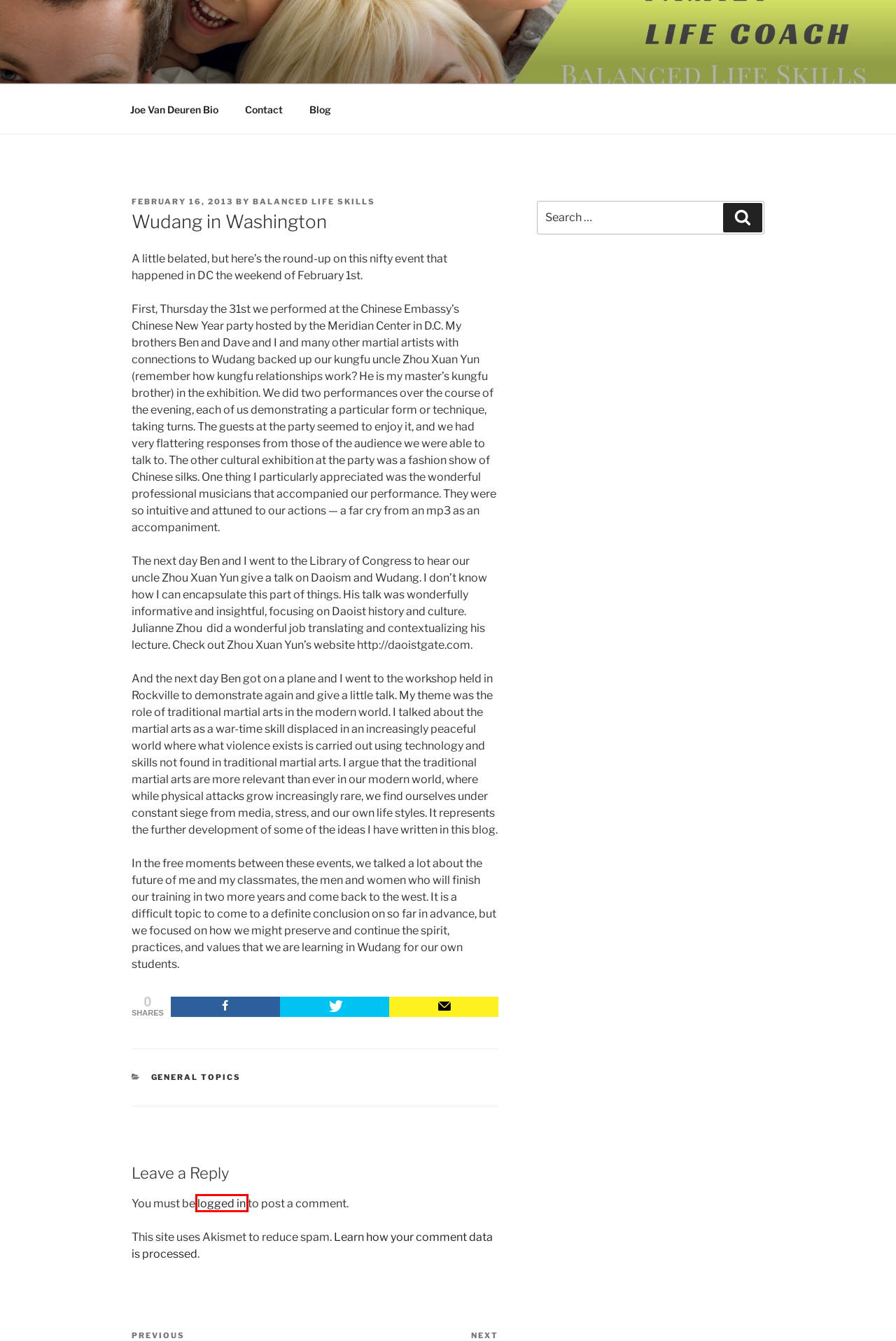Given a screenshot of a webpage with a red bounding box, please pick the webpage description that best fits the new webpage after clicking the element inside the bounding box. Here are the candidates:
A. 4 STEP's to Self Control for kids or adults |
B. General Topics |
C. Log In ‹  — WordPress
D. Blog |
E. Privacy Policy – Akismet
F. Balanced Life Skills Contact |
G. Blog Tool, Publishing Platform, and CMS – WordPress.org
H. Balanced Life Skills |

C